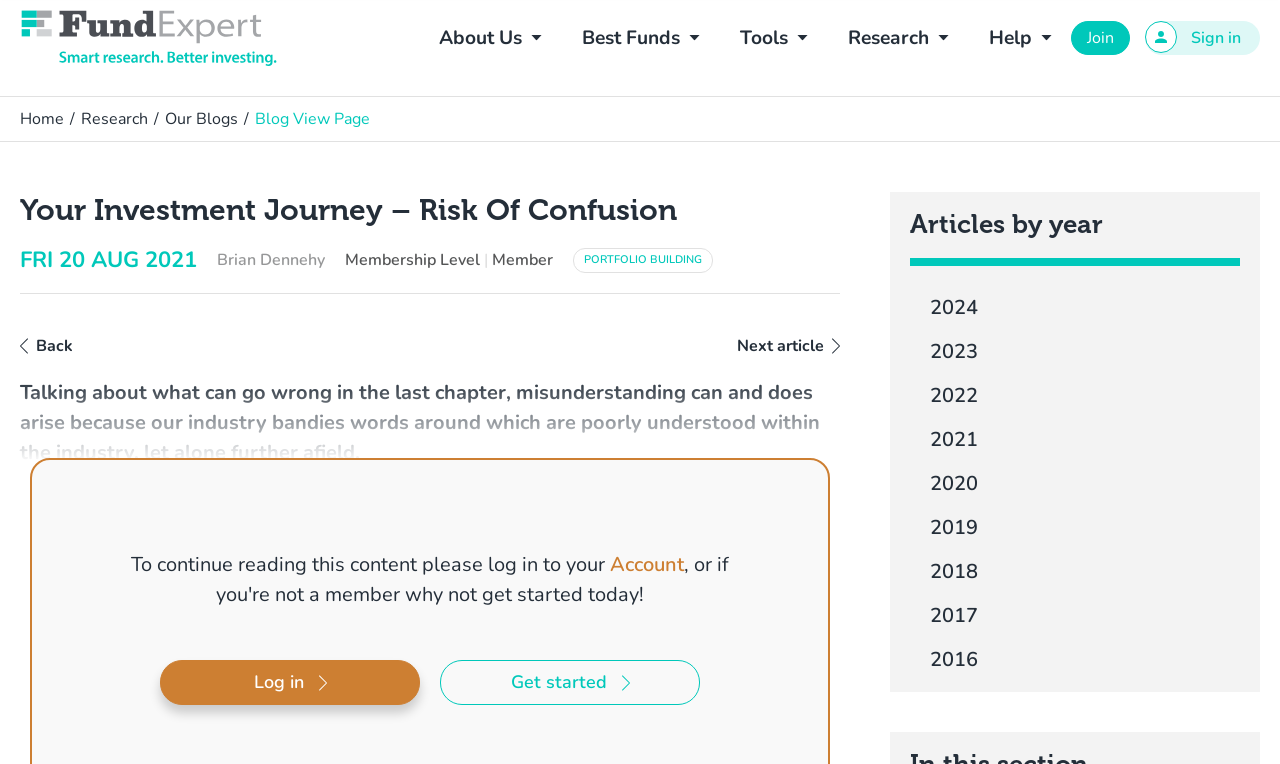Please locate the bounding box coordinates for the element that should be clicked to achieve the following instruction: "Log in to continue reading". Ensure the coordinates are given as four float numbers between 0 and 1, i.e., [left, top, right, bottom].

[0.125, 0.863, 0.328, 0.923]